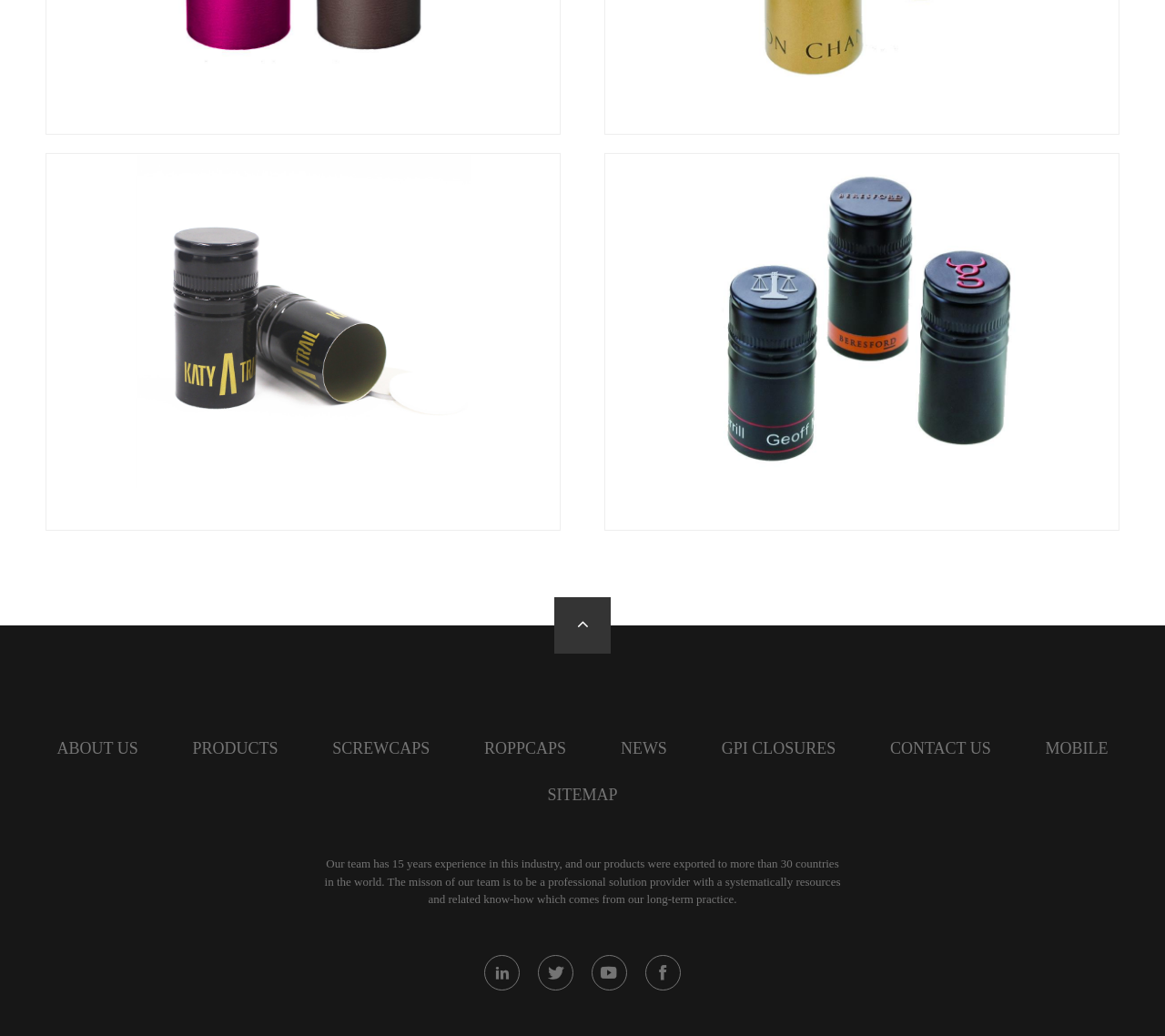Determine the bounding box coordinates of the clickable area required to perform the following instruction: "view news". The coordinates should be represented as four float numbers between 0 and 1: [left, top, right, bottom].

[0.533, 0.714, 0.573, 0.731]